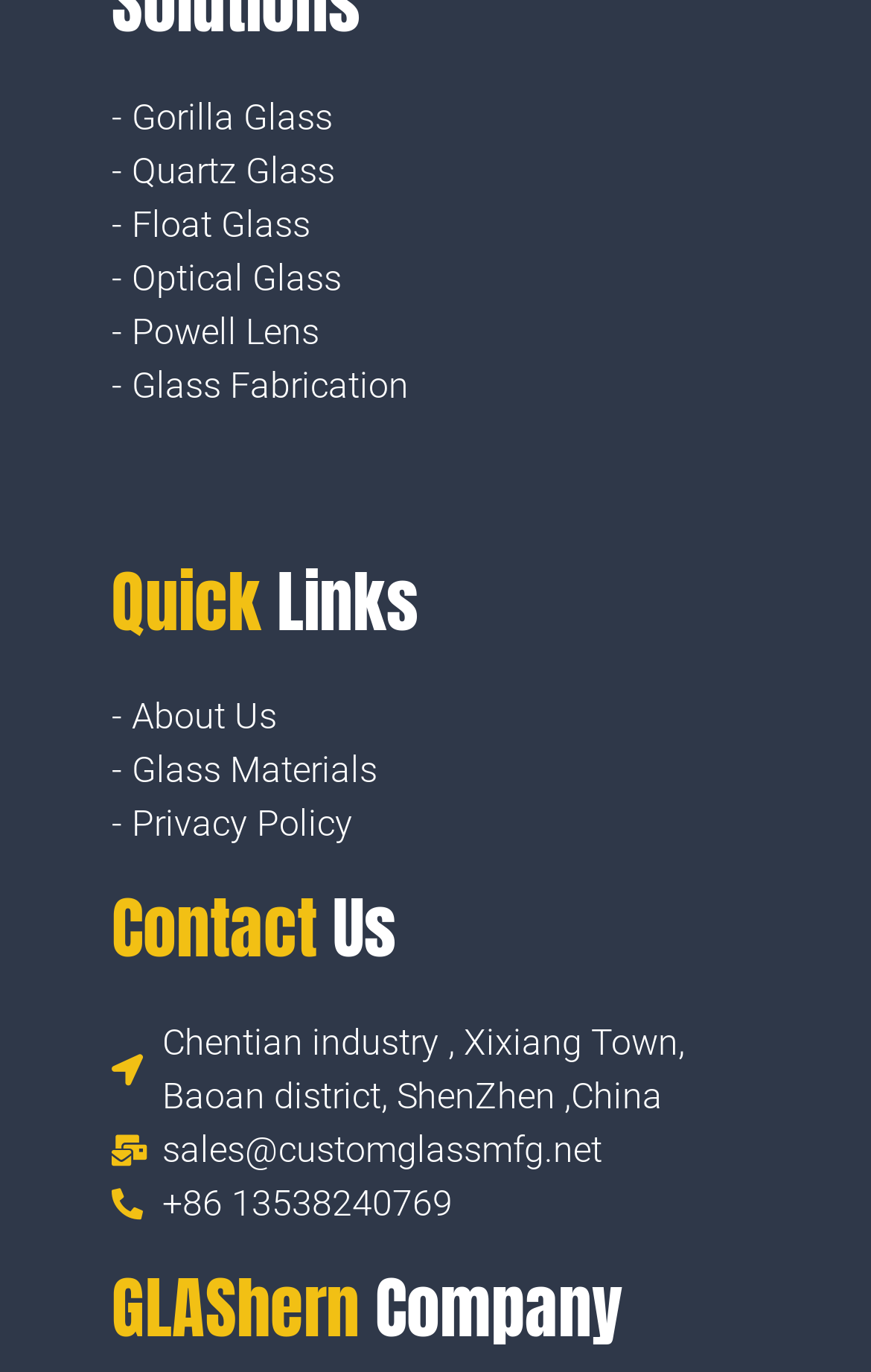Given the content of the image, can you provide a detailed answer to the question?
What types of glass are listed?

The webpage lists five types of glass, namely Gorilla Glass, Quartz Glass, Float Glass, Optical Glass, and Powell Lens, which are presented as links at the top of the page.